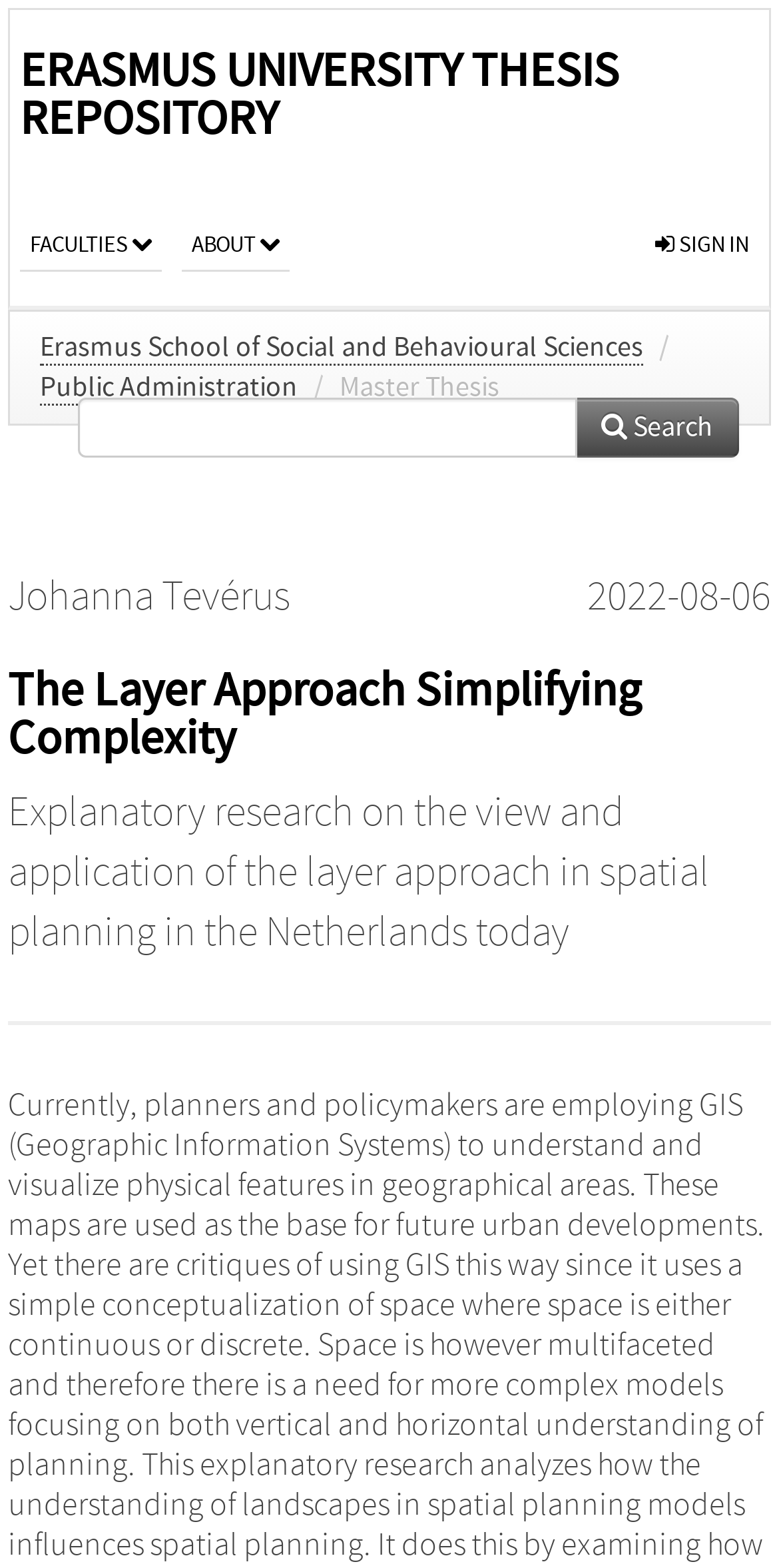What is the field of study of the thesis?
Offer a detailed and exhaustive answer to the question.

I found the answer by looking at the link 'Public Administration' which is below the faculty name, indicating that it is the field of study of the thesis.